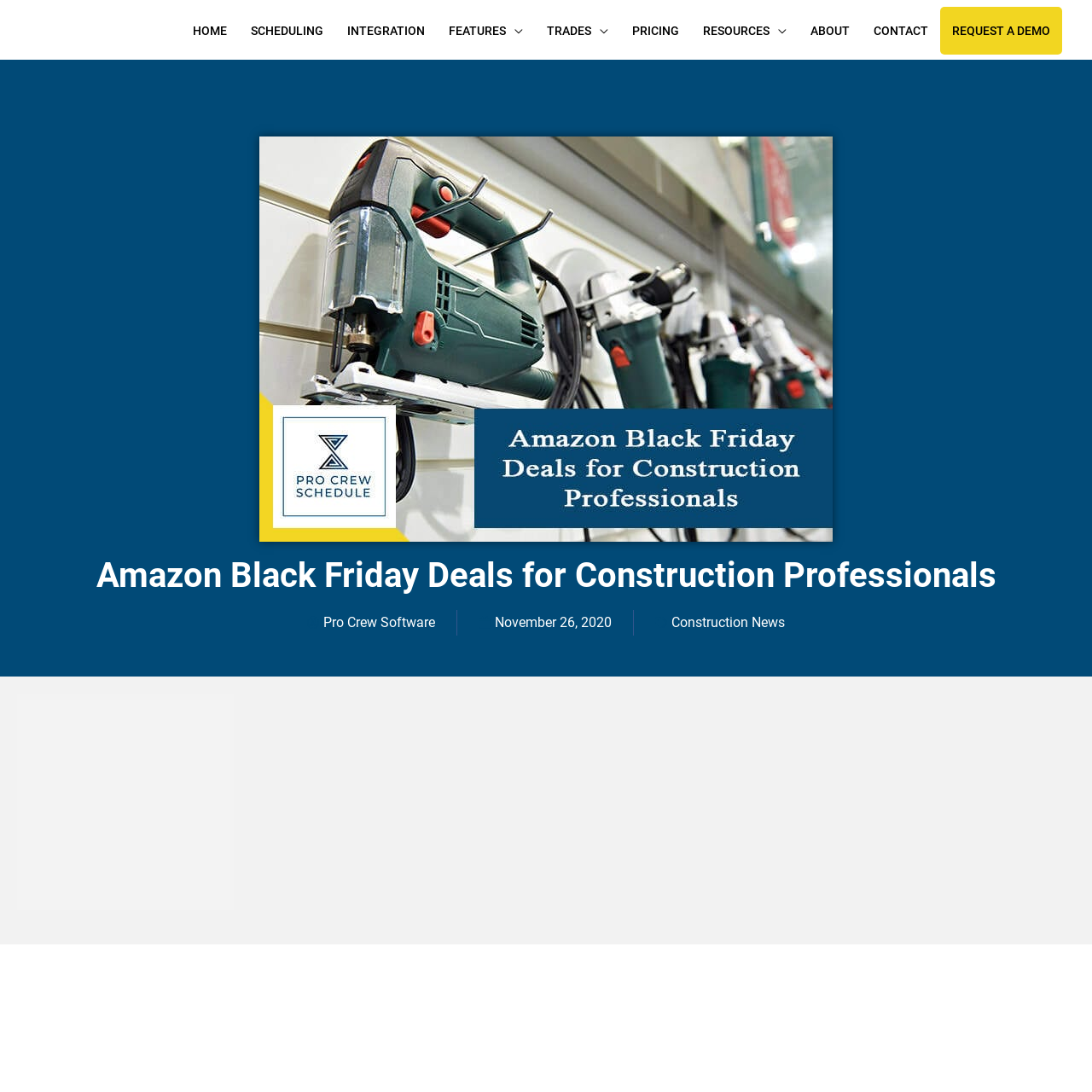Respond to the question below with a single word or phrase: What is the name of the software mentioned on the webpage?

Pro Crew Software